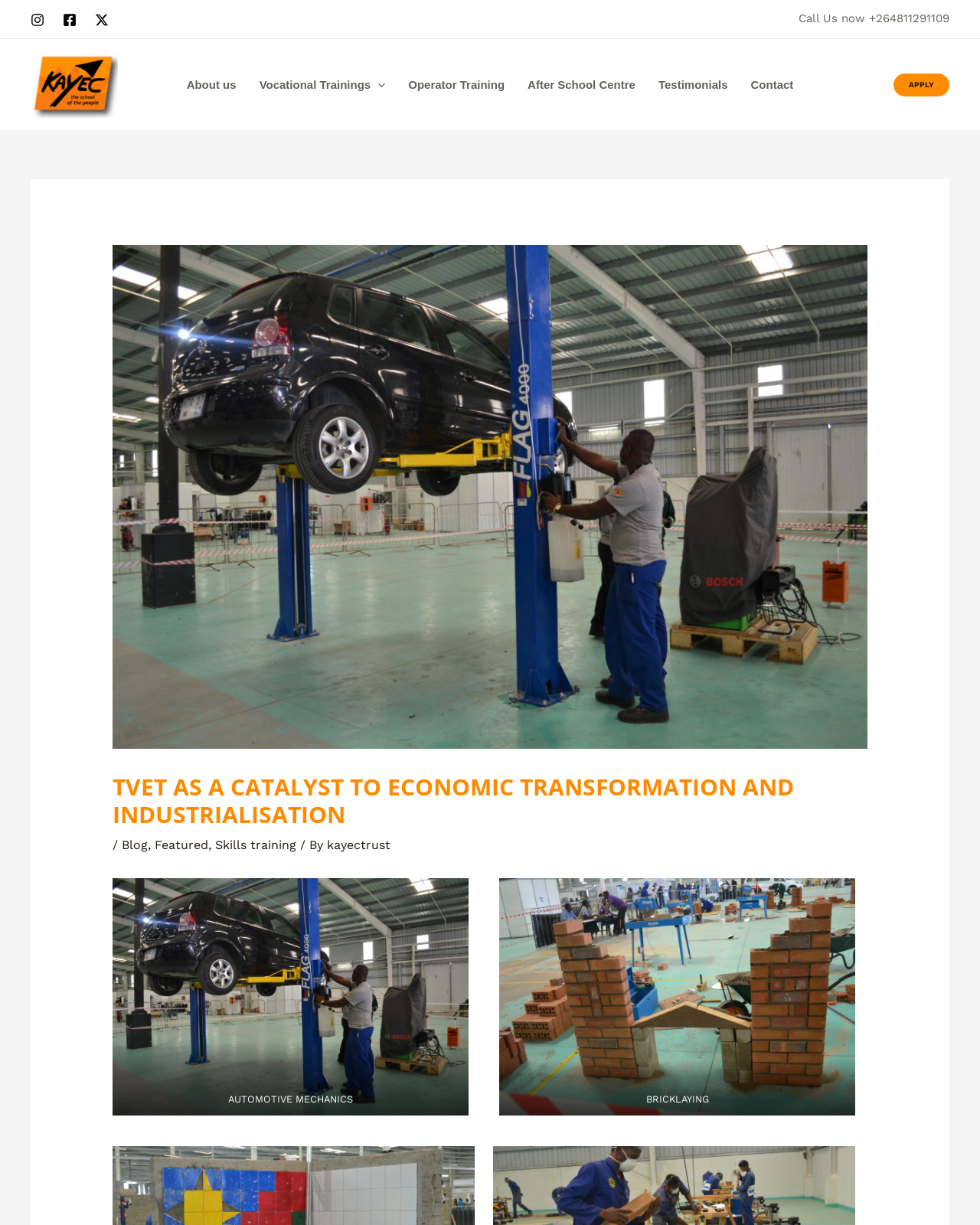Refer to the screenshot and give an in-depth answer to this question: What is the phone number to call?

I found the phone number by looking at the StaticText element with the text 'Call Us now +264811291109' located at the top right corner of the webpage.